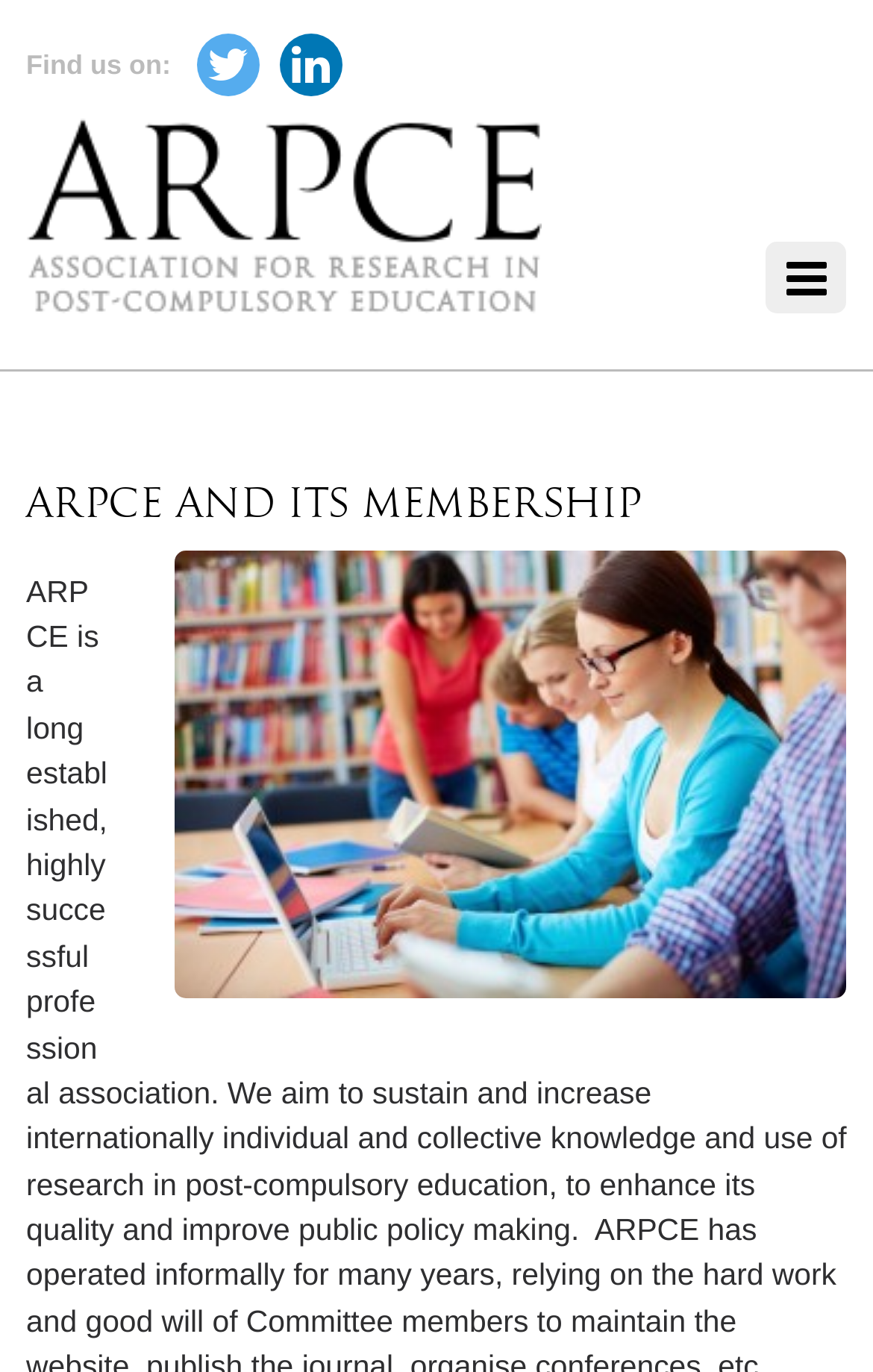How many headings are there on the page?
Look at the screenshot and respond with a single word or phrase.

1